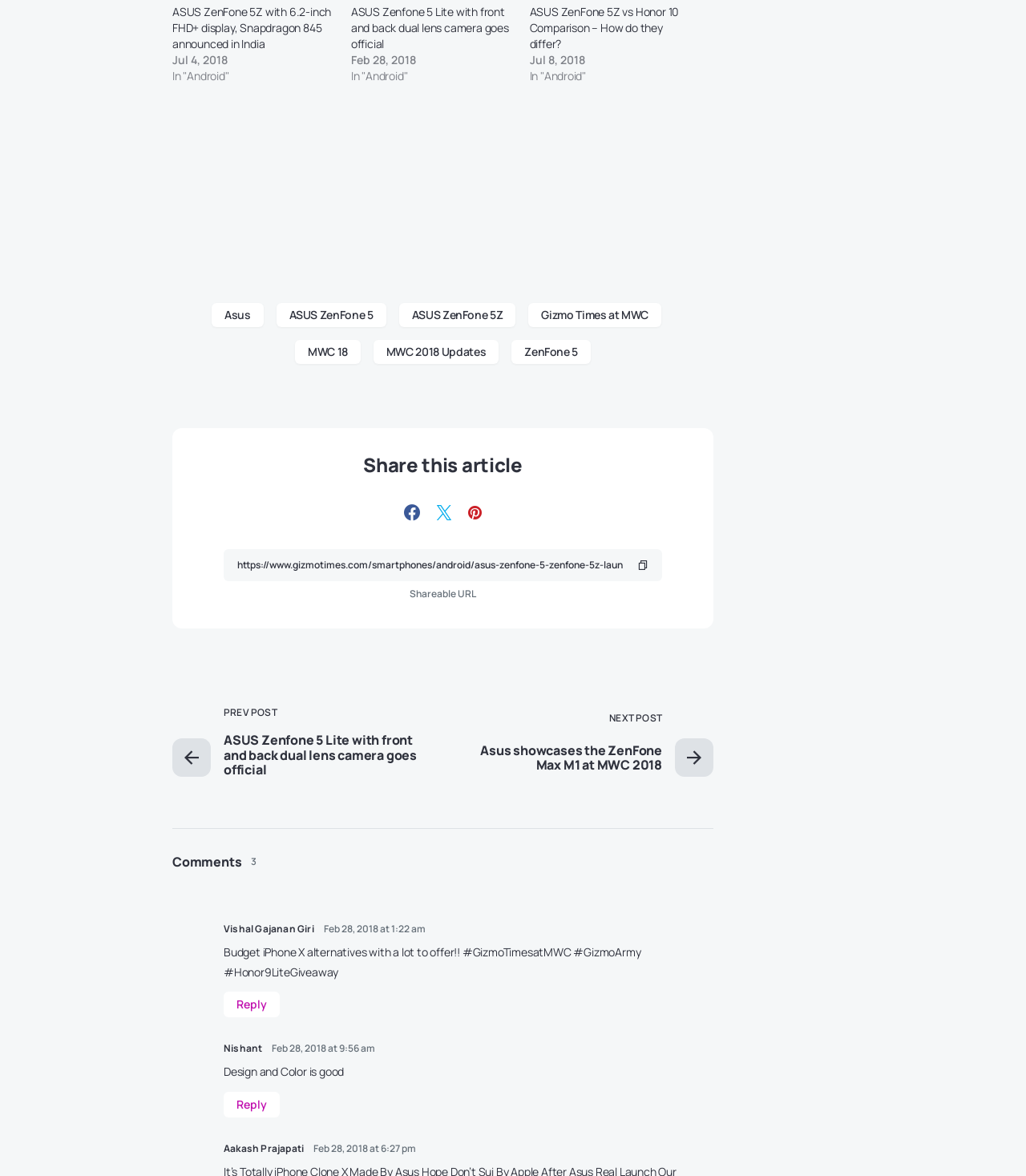Find the bounding box coordinates of the element to click in order to complete the given instruction: "Reply to Vishal Gajanan Giri."

[0.218, 0.843, 0.273, 0.865]